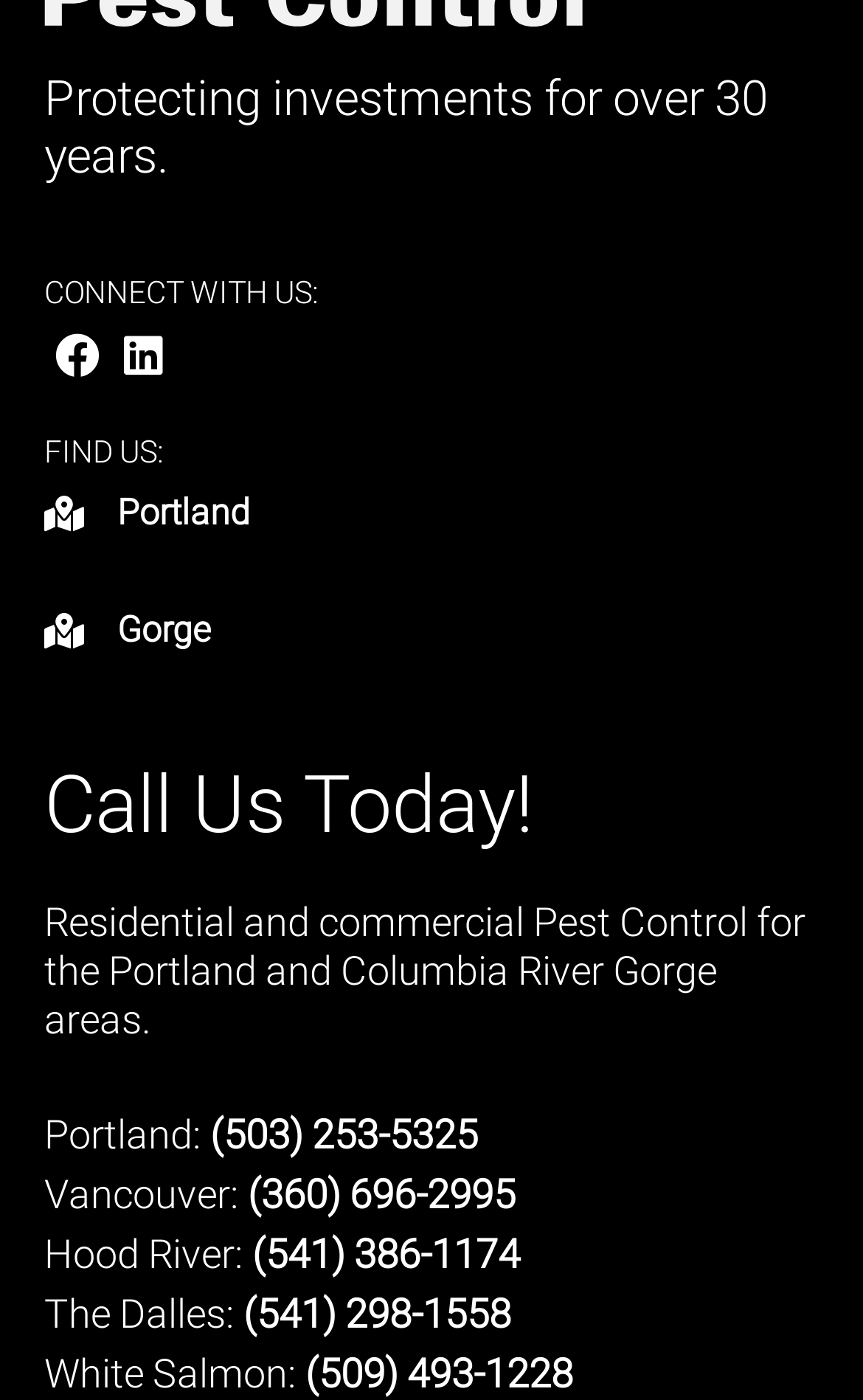Please identify the bounding box coordinates of the element's region that needs to be clicked to fulfill the following instruction: "Call the Portland office". The bounding box coordinates should consist of four float numbers between 0 and 1, i.e., [left, top, right, bottom].

[0.244, 0.794, 0.554, 0.827]